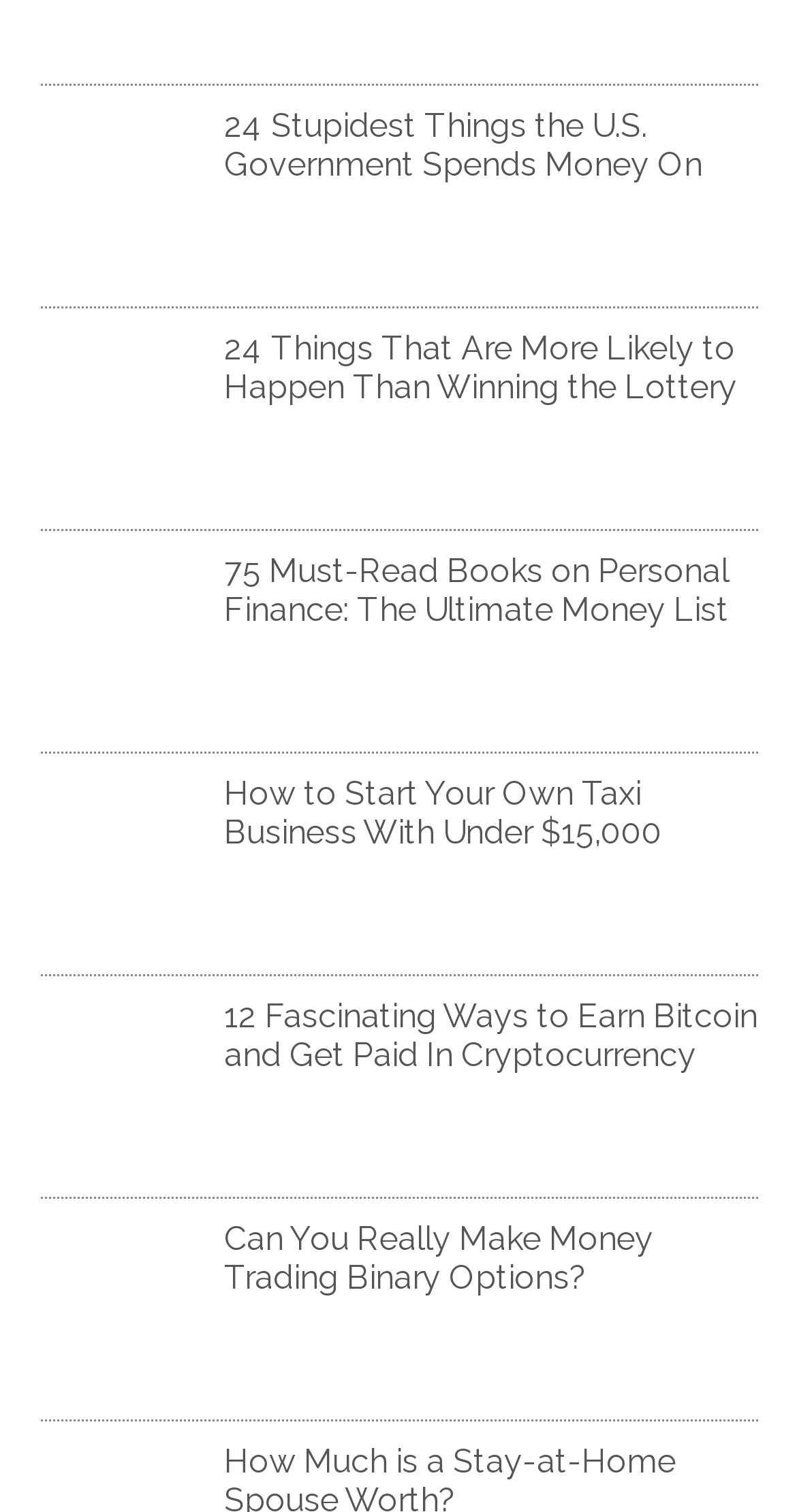Find the bounding box coordinates for the area you need to click to carry out the instruction: "Read the article about stupid government spending". The coordinates should be four float numbers between 0 and 1, indicated as [left, top, right, bottom].

[0.281, 0.07, 0.95, 0.122]